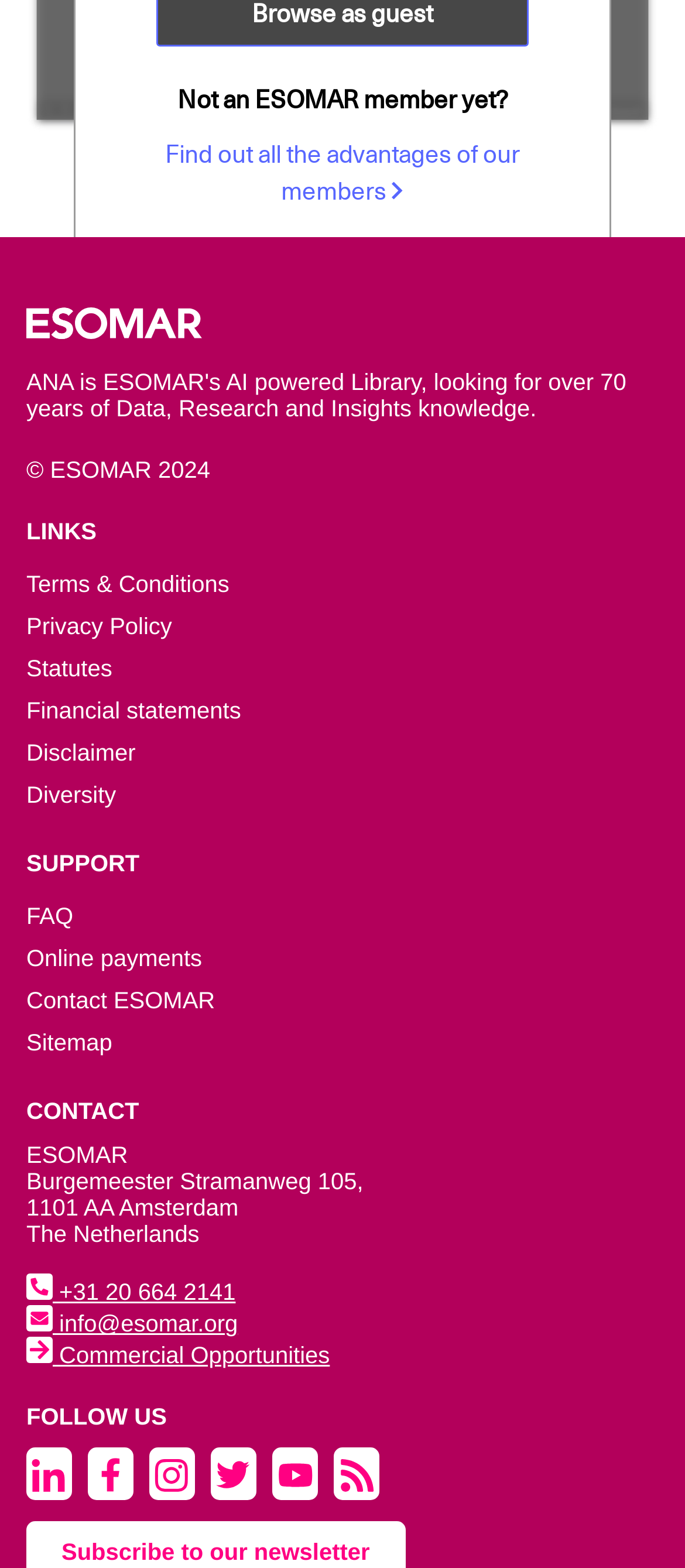Specify the bounding box coordinates of the element's area that should be clicked to execute the given instruction: "View ESOMAR's FAQ". The coordinates should be four float numbers between 0 and 1, i.e., [left, top, right, bottom].

[0.038, 0.576, 0.107, 0.593]